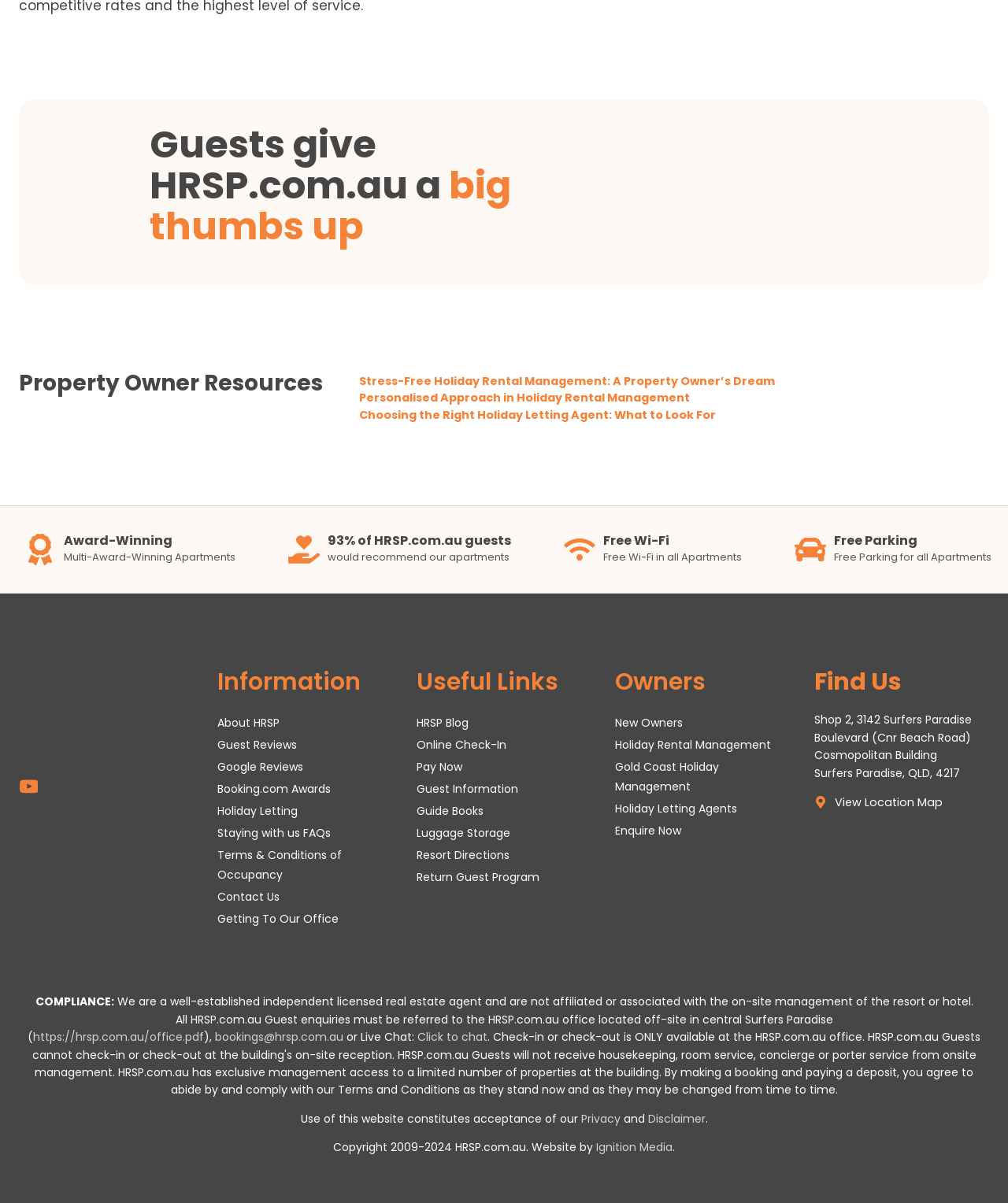What is the theme of the blog linked on the webpage?
Respond with a short answer, either a single word or a phrase, based on the image.

HRSP